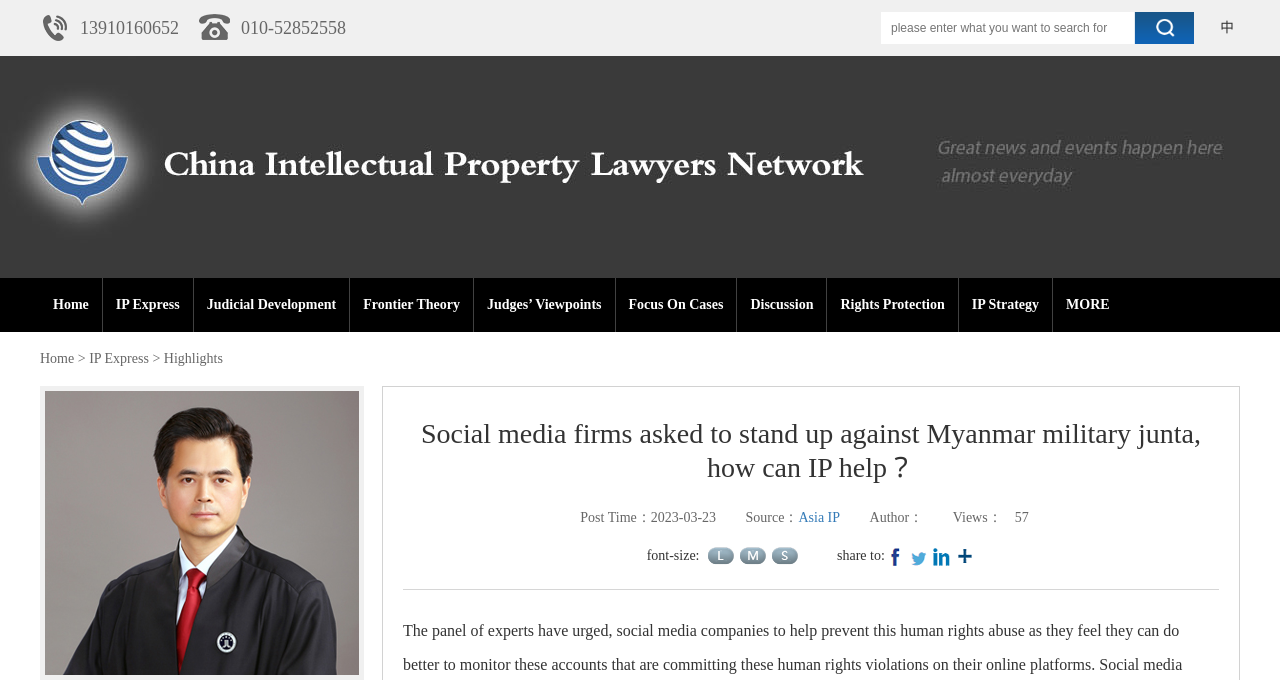Identify and generate the primary title of the webpage.

Social media firms asked to stand up against Myanmar military junta, how can IP help？